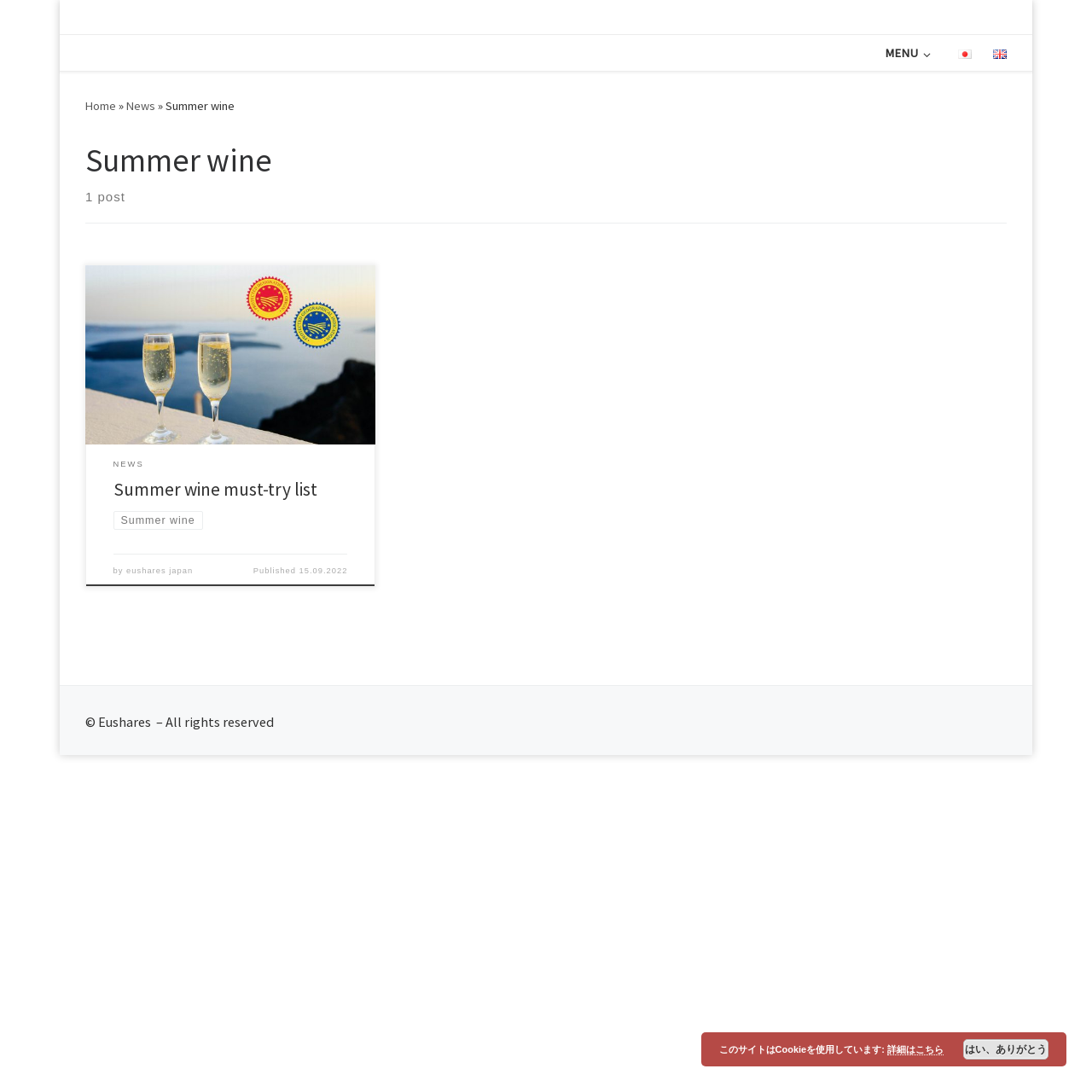Identify the bounding box coordinates of the area that should be clicked in order to complete the given instruction: "Select English language". The bounding box coordinates should be four float numbers between 0 and 1, i.e., [left, top, right, bottom].

[0.904, 0.032, 0.927, 0.065]